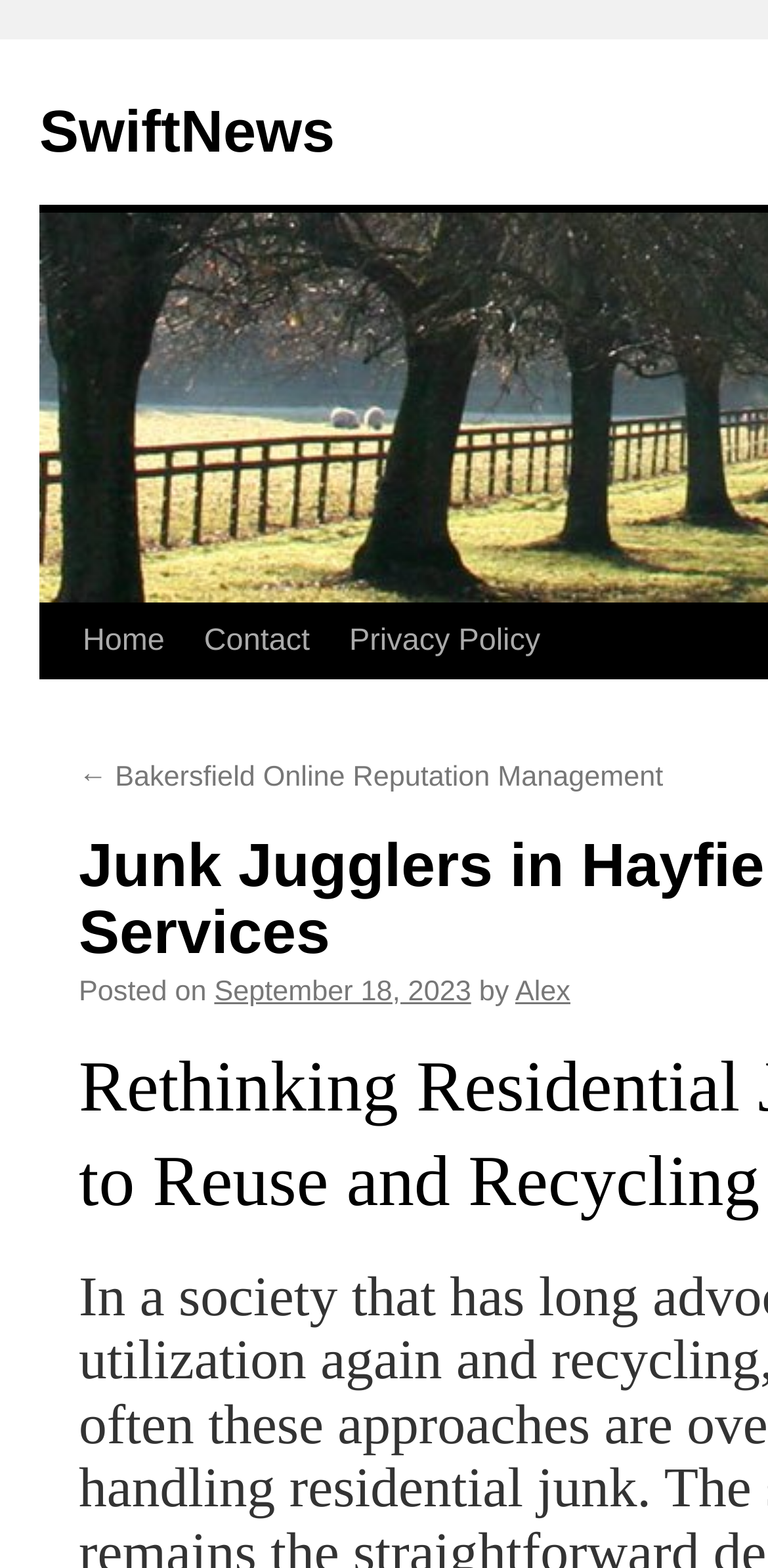Specify the bounding box coordinates of the element's area that should be clicked to execute the given instruction: "Submit a comment". The coordinates should be four float numbers between 0 and 1, i.e., [left, top, right, bottom].

None